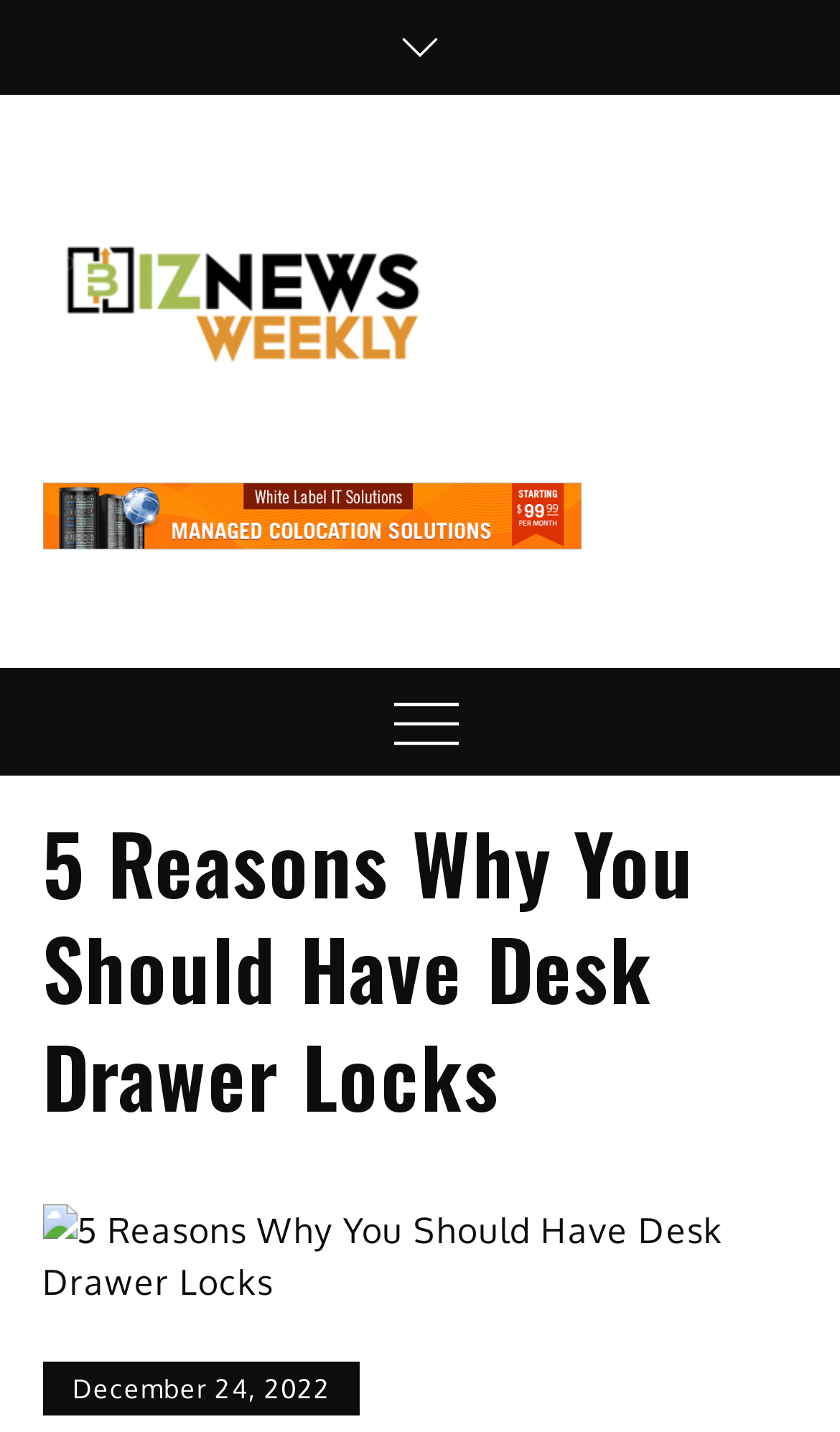Describe the webpage meticulously, covering all significant aspects.

The webpage is about business news, specifically an article titled "5 Reasons Why You Should Have Desk Drawer Locks". At the top left, there is a logo of "Biz News Weekly" which is also a link, accompanied by an image of the same name. To the right of the logo, there is a link to "Biz News Weekly" again, and a static text "Business Blog" is placed below it.

In the top middle section, there is a button labeled "Menu" which is not expanded, and it controls the primary menu. An icon is displayed next to the button. Below the menu button, the main content of the webpage begins. The article title "5 Reasons Why You Should Have Desk Drawer Locks" is displayed as a heading, and it is also a link. An image related to the article is placed below the title.

At the bottom of the article title, there is a link to the publication date "December 24, 2022", and a time element is displayed next to it. Overall, the webpage has a simple layout with a clear hierarchy of elements, making it easy to navigate and read the article.